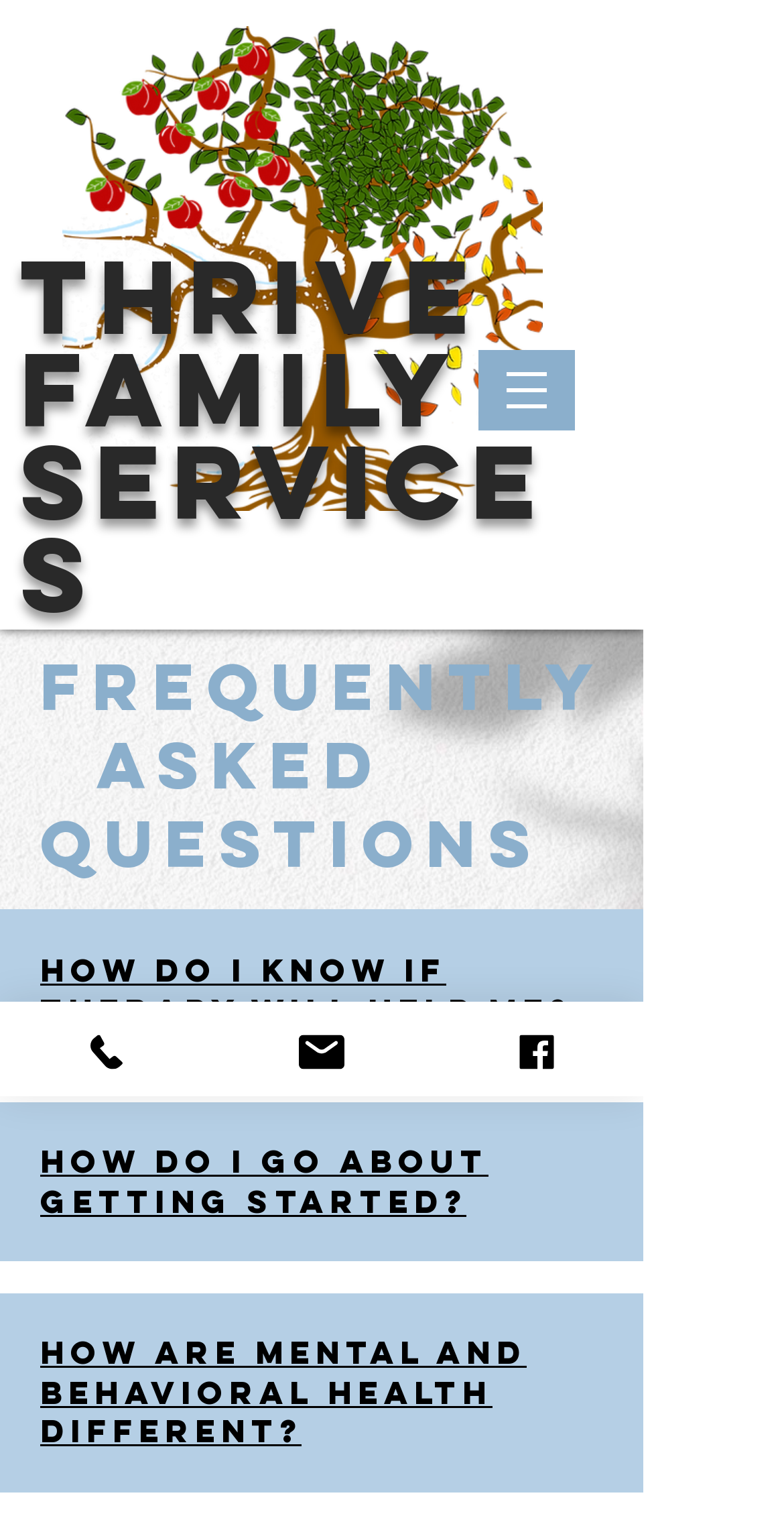What is the position of the navigation menu?
Based on the image, answer the question in a detailed manner.

I looked at the bounding box coordinates of the navigation menu, which are [0.61, 0.23, 0.733, 0.283]. The y1 coordinate is 0.23, which suggests that the navigation menu is near the top of the page. The x1 coordinate is 0.61, which suggests that it is near the right side of the page.